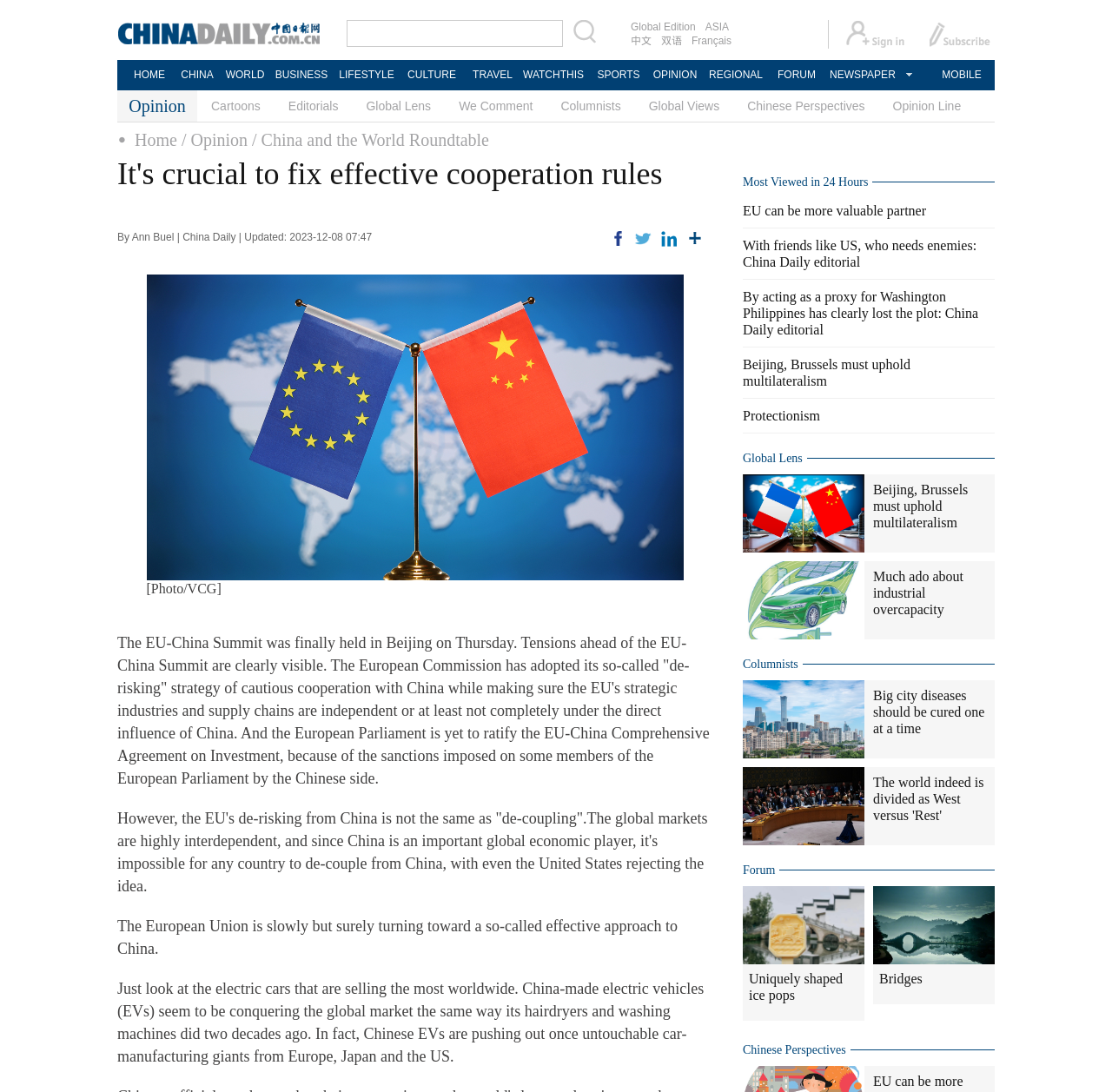Pinpoint the bounding box coordinates of the element to be clicked to execute the instruction: "Share the article on Facebook".

[0.549, 0.207, 0.562, 0.227]